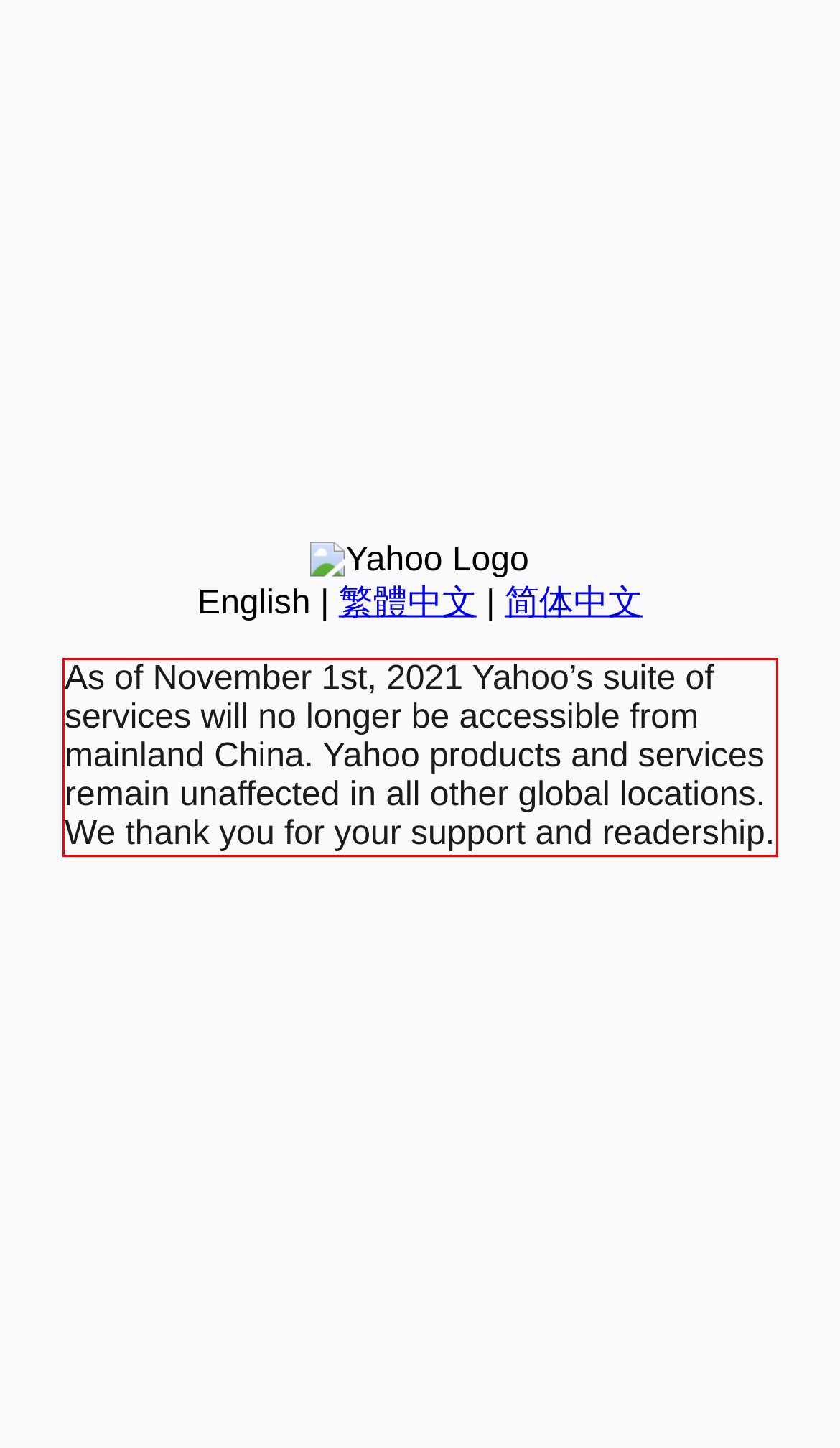Given a screenshot of a webpage containing a red rectangle bounding box, extract and provide the text content found within the red bounding box.

As of November 1st, 2021 Yahoo’s suite of services will no longer be accessible from mainland China. Yahoo products and services remain unaffected in all other global locations. We thank you for your support and readership.